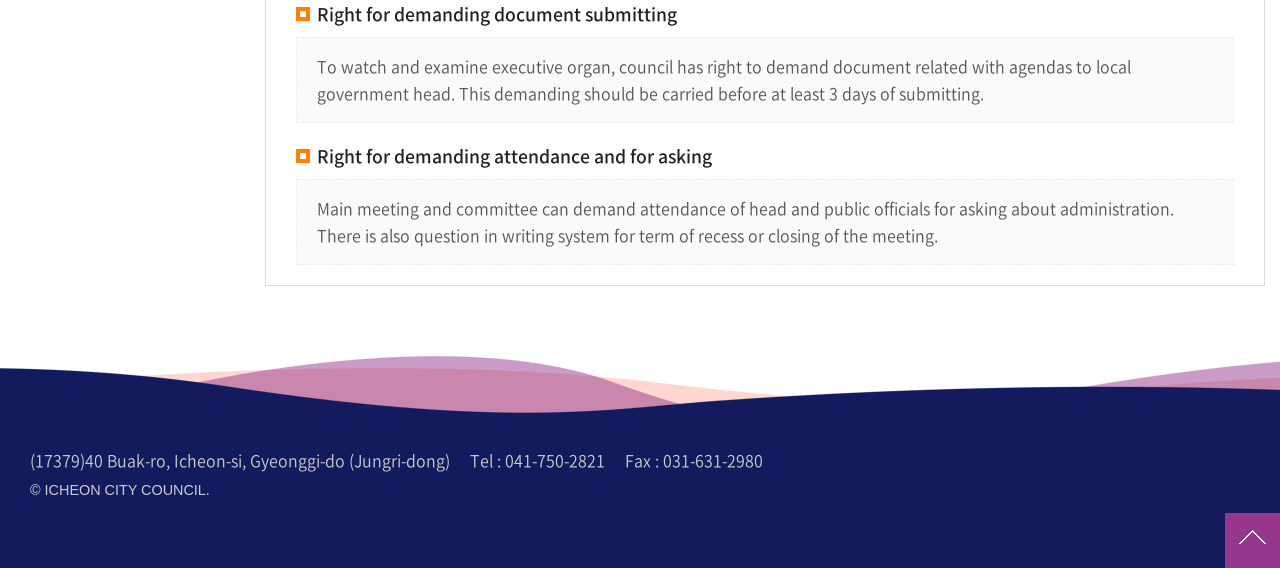How can the council ask questions?
Provide an in-depth answer to the question, covering all aspects.

According to the webpage, there is a question in writing system for the term of recess or closing of the meeting, which is a way for the council to ask questions.